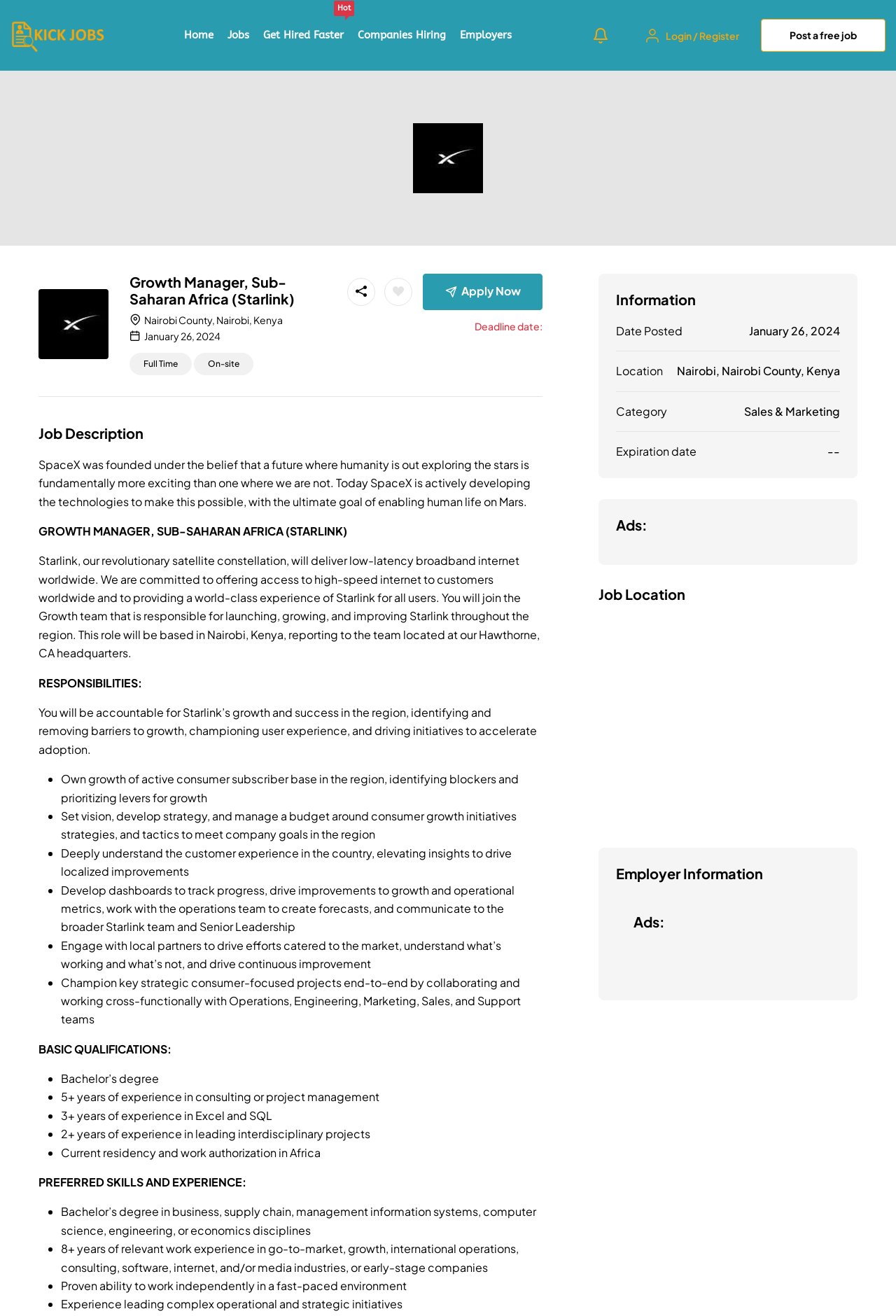What is the category of the job? Refer to the image and provide a one-word or short phrase answer.

Sales & Marketing